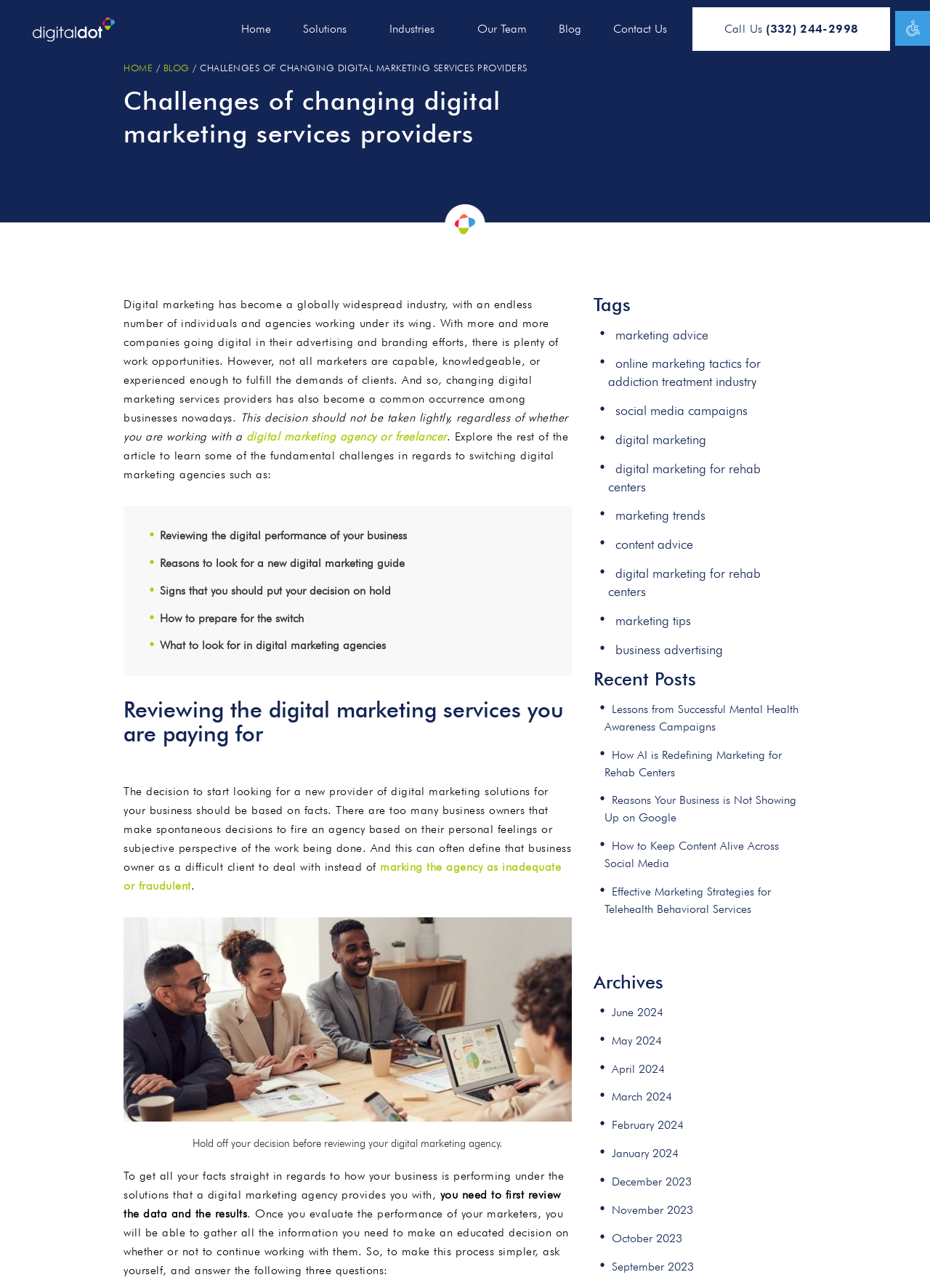What type of content is available in the 'Recent Posts' section?
Please give a detailed and elaborate answer to the question.

The 'Recent Posts' section appears to contain marketing-related articles, including topics such as mental health awareness campaigns, AI in marketing, and telehealth behavioral services, suggesting that the content is focused on marketing and related fields.